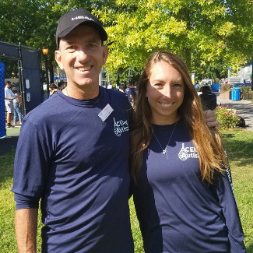Is the event indoors or outdoors?
Using the picture, provide a one-word or short phrase answer.

Outdoors